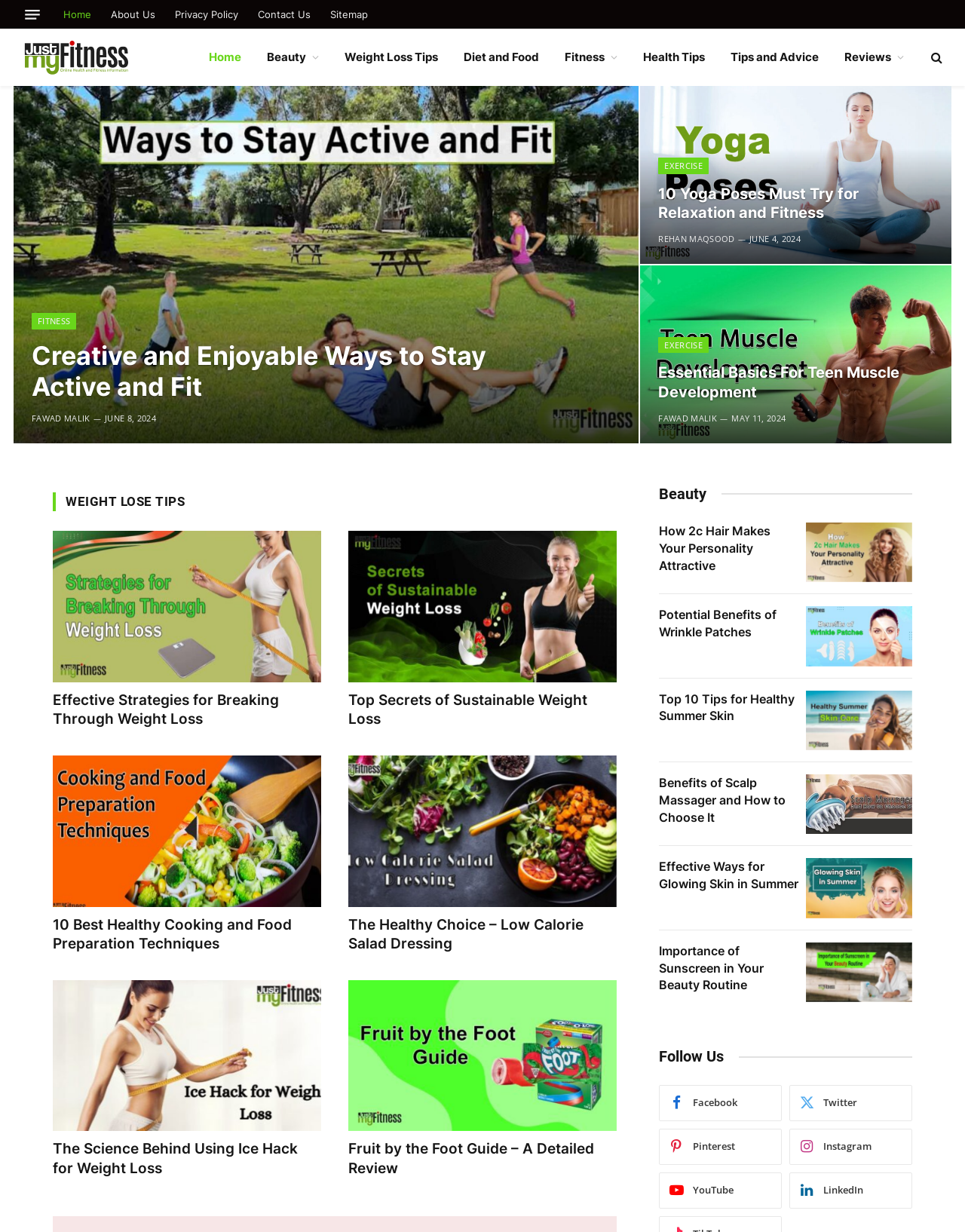How many articles are displayed on the webpage?
Please respond to the question with a detailed and well-explained answer.

By analyzing the webpage structure, I counted 8 article sections, each containing a heading, image, and link. These articles are arranged in a grid-like structure, making it easy to identify and count them.